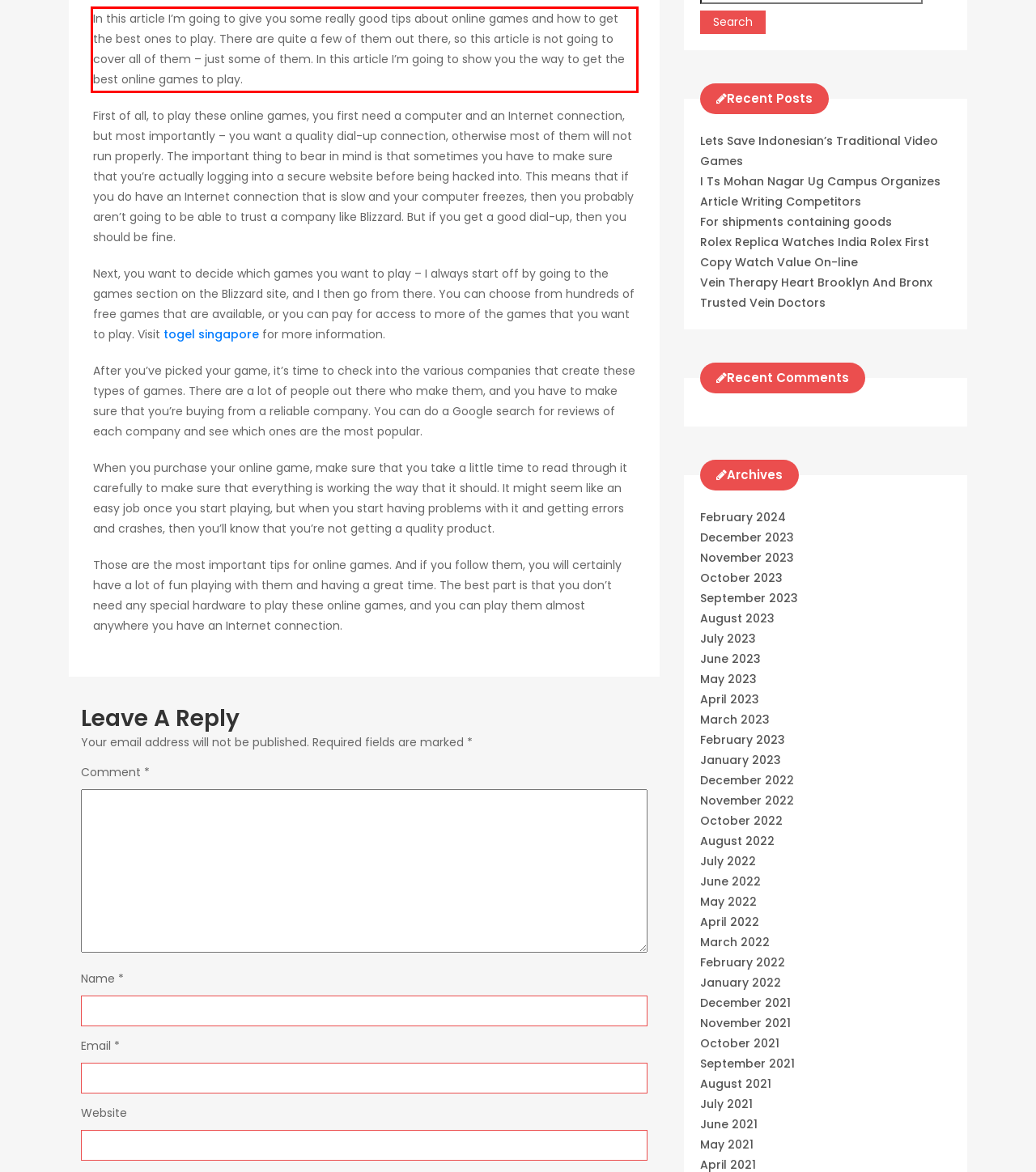Please examine the webpage screenshot containing a red bounding box and use OCR to recognize and output the text inside the red bounding box.

In this article I’m going to give you some really good tips about online games and how to get the best ones to play. There are quite a few of them out there, so this article is not going to cover all of them – just some of them. In this article I’m going to show you the way to get the best online games to play.